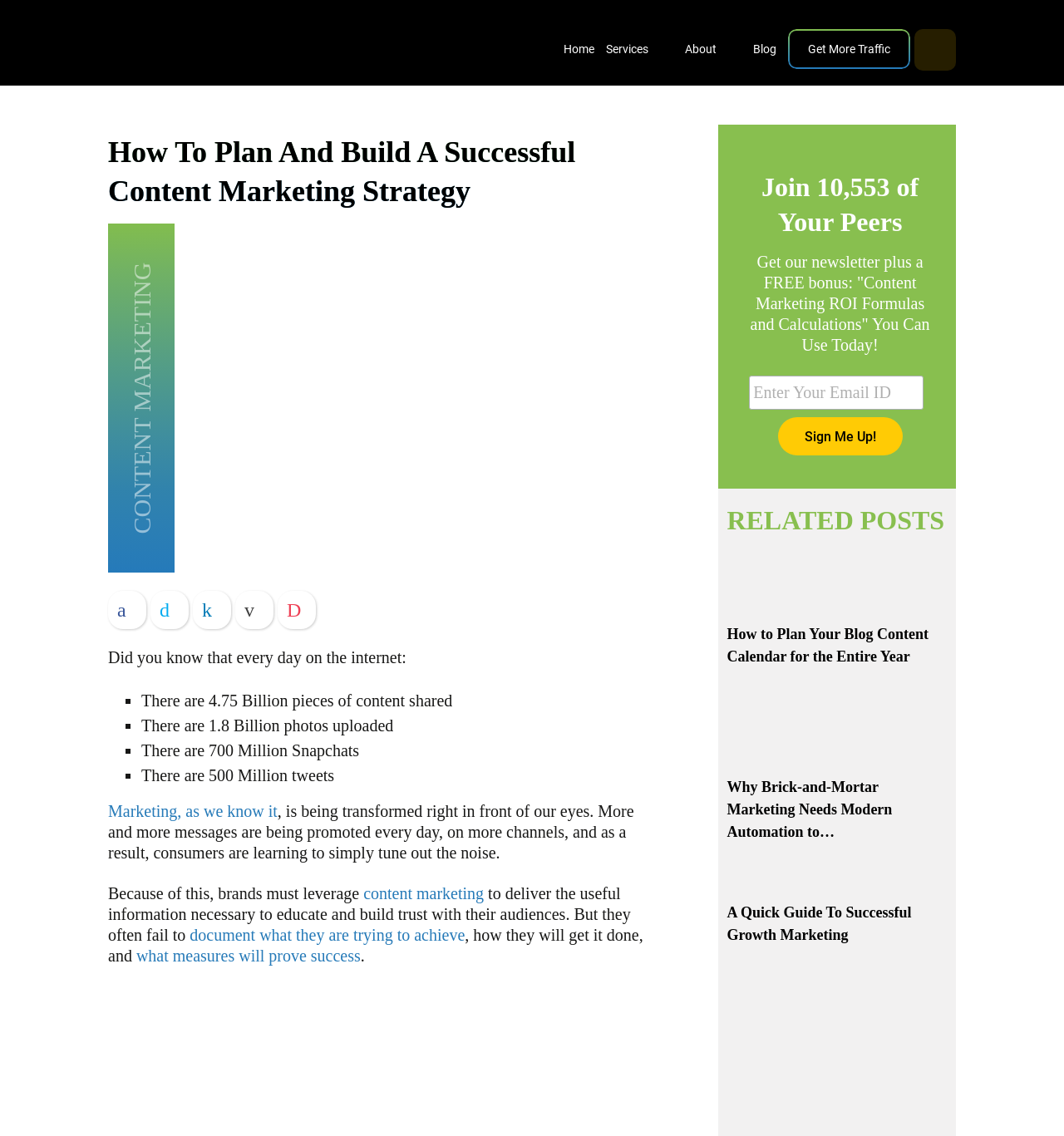Locate the headline of the webpage and generate its content.

How To Plan And Build A Successful Content Marketing Strategy